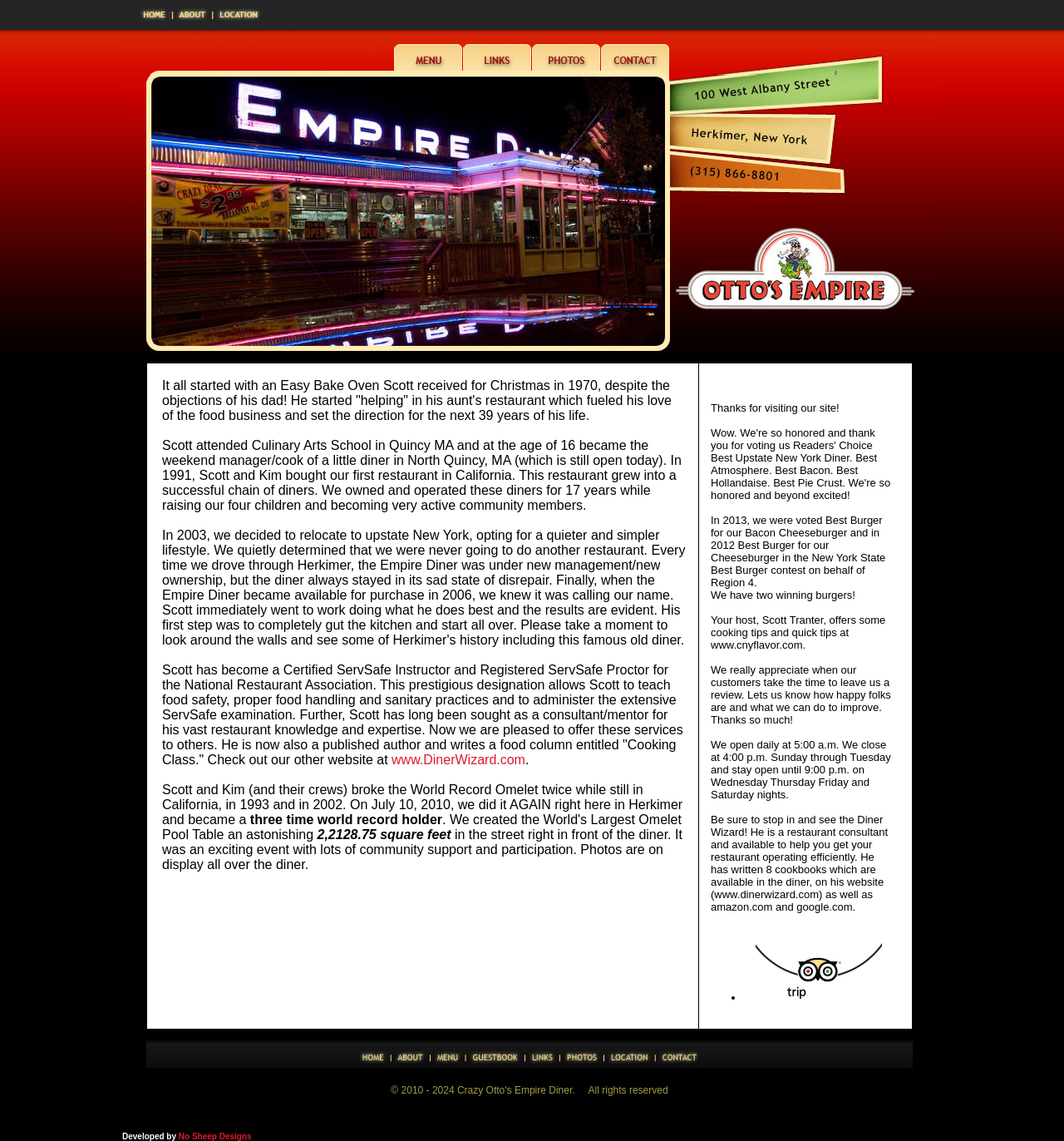Determine the bounding box coordinates of the clickable element necessary to fulfill the instruction: "click the link to DinerWizard website". Provide the coordinates as four float numbers within the 0 to 1 range, i.e., [left, top, right, bottom].

[0.127, 0.016, 0.162, 0.028]